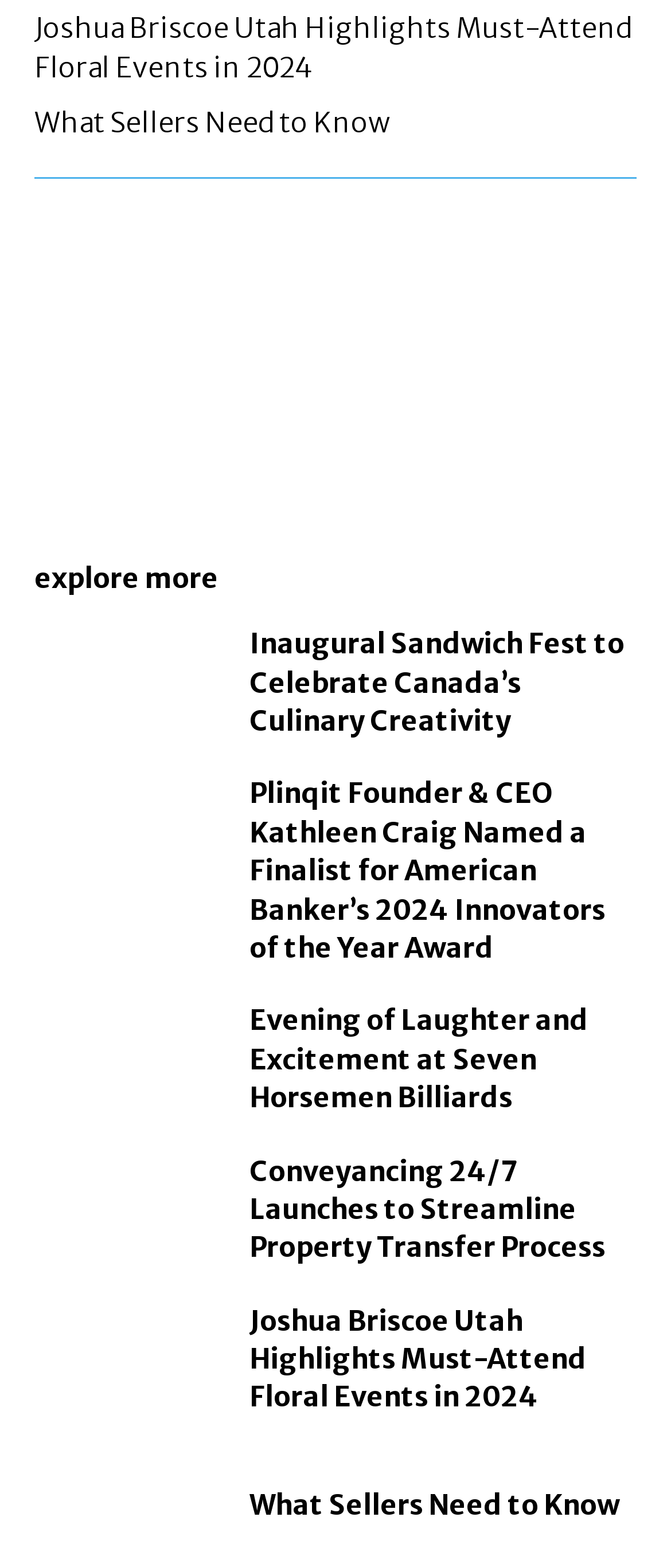Identify the bounding box for the UI element described as: "alt="gossip news"". Ensure the coordinates are four float numbers between 0 and 1, formatted as [left, top, right, bottom].

[0.051, 0.125, 0.949, 0.341]